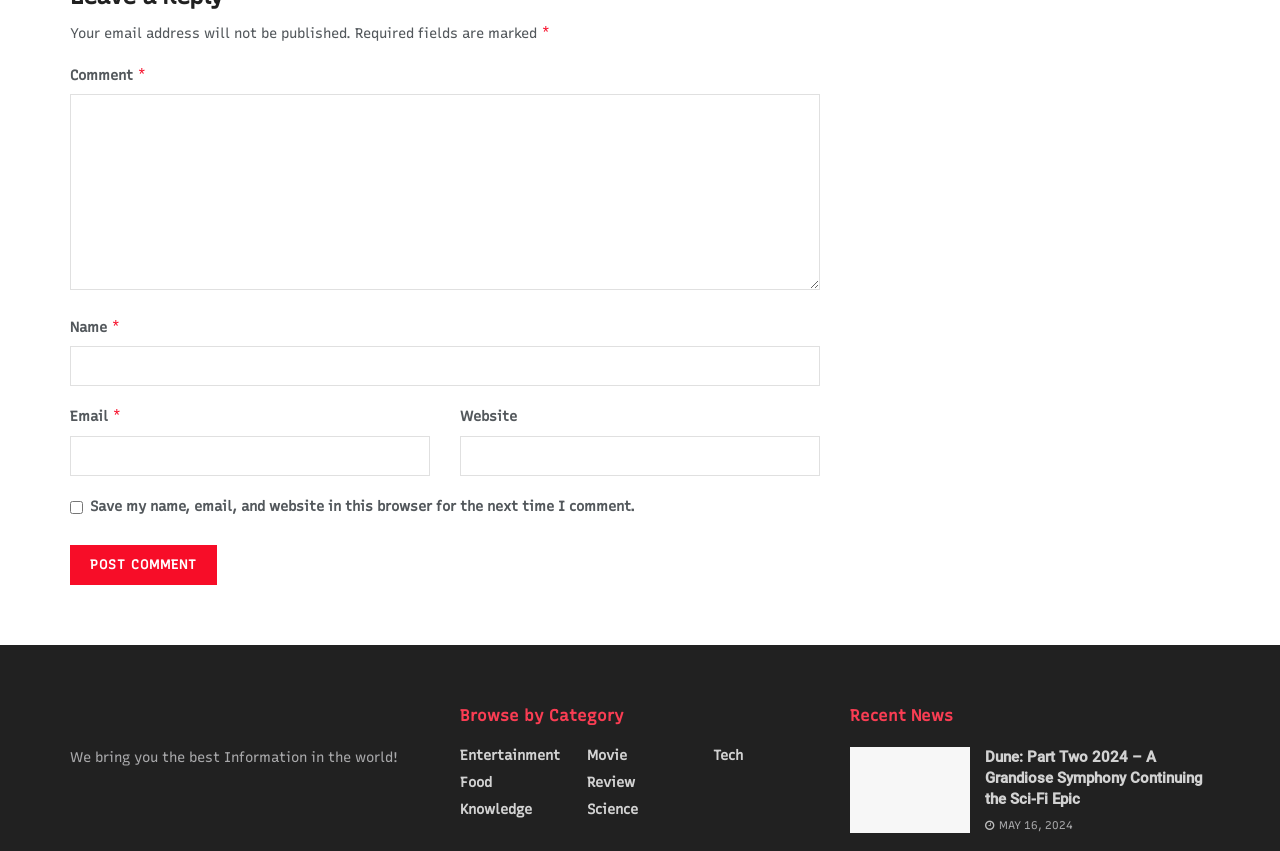How many categories are listed in the 'Browse by Category' section?
Provide a comprehensive and detailed answer to the question.

The 'Browse by Category' section lists 9 categories: 'Entertainment', 'Food', 'Knowledge', 'Movie', 'Review', 'Science', 'Tech', and two others not mentioned.